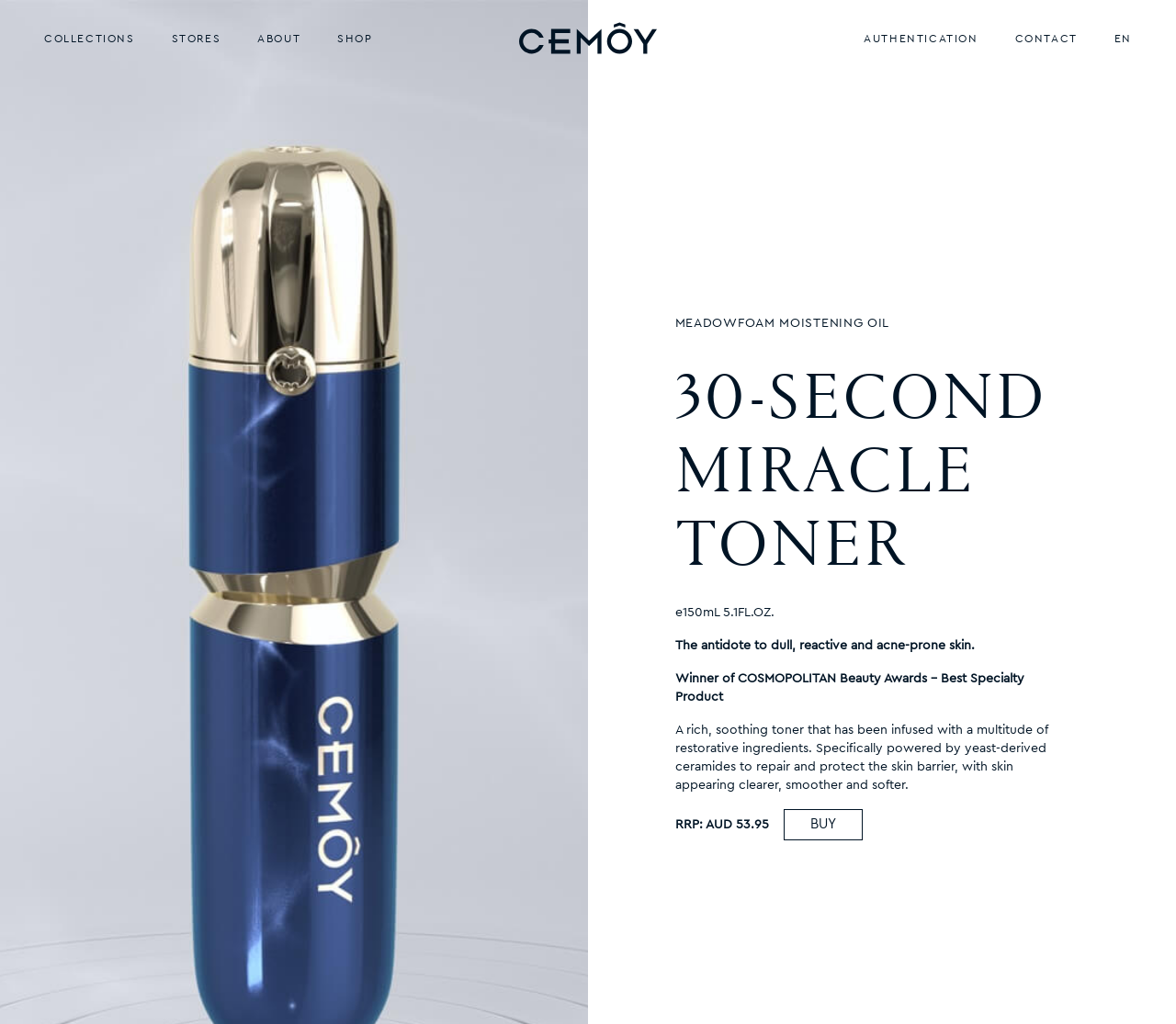What is the product name?
Using the image, answer in one word or phrase.

30-Second Miracle Toner